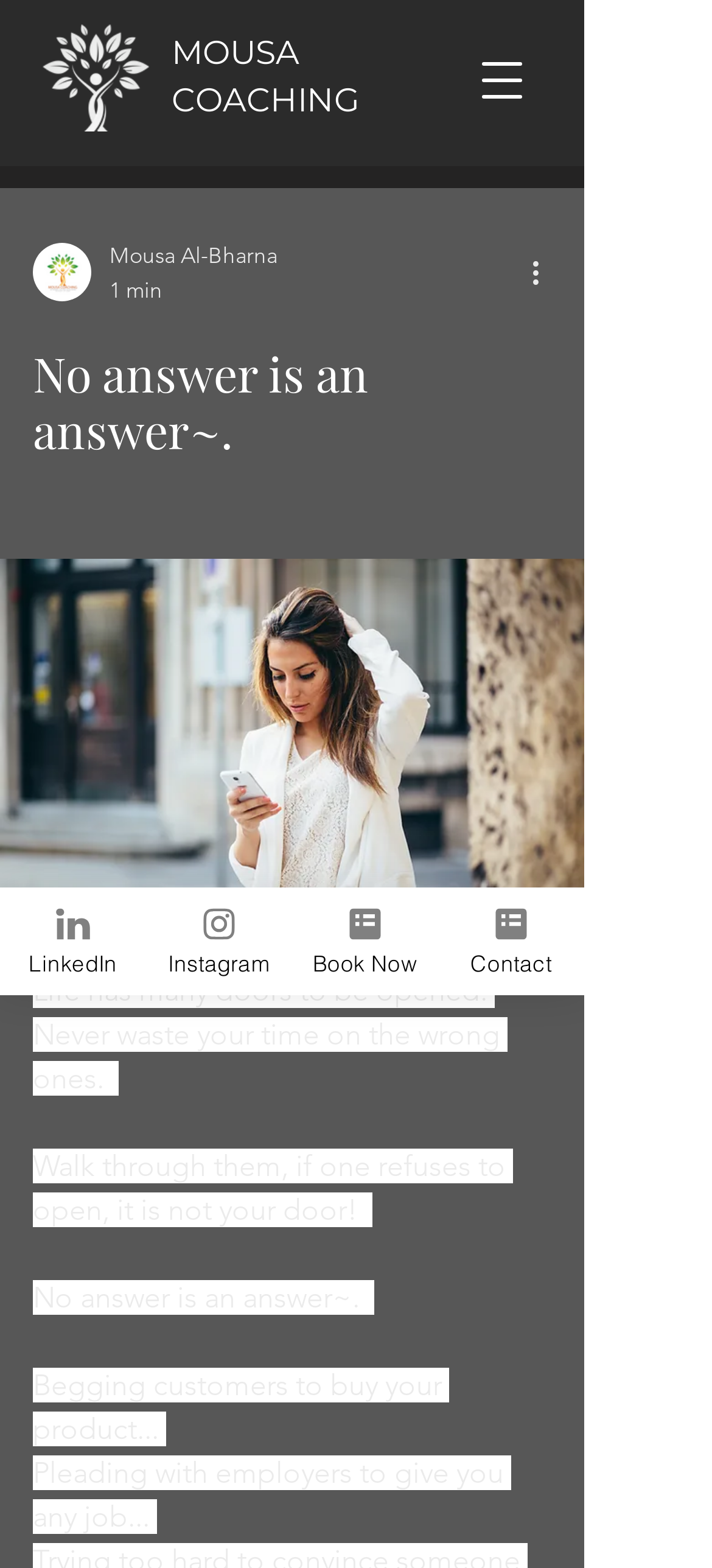From the webpage screenshot, identify the region described by parent_node: MOUSA aria-label="Open navigation menu". Provide the bounding box coordinates as (top-left x, top-left y, bottom-right x, bottom-right y), with each value being a floating point number between 0 and 1.

[0.641, 0.022, 0.769, 0.08]